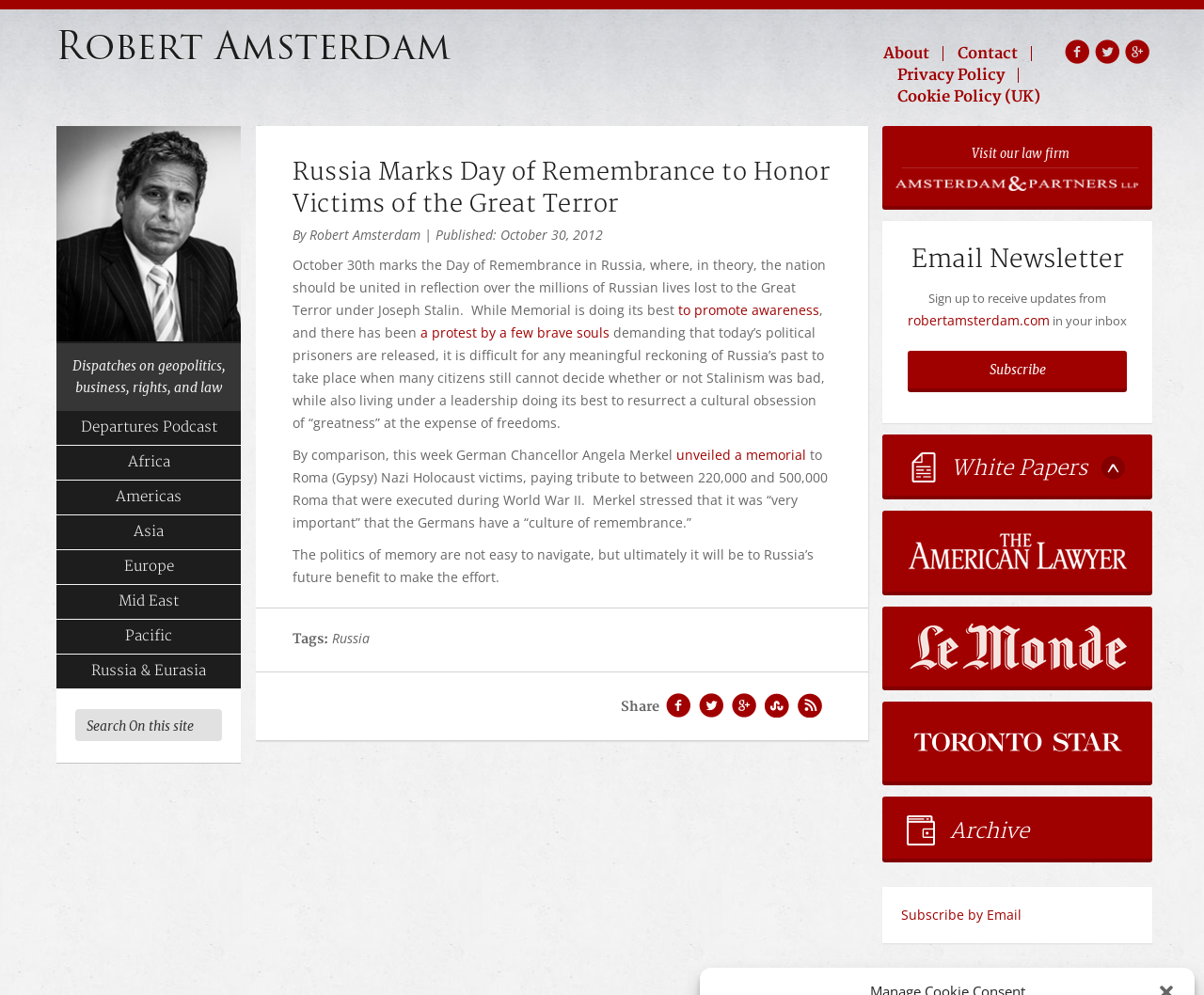Provide a brief response to the question below using a single word or phrase: 
What is the category of the article 'Russia Marks Day of Remembrance to Honor Victims of the Great Terror'?

Russia & Eurasia